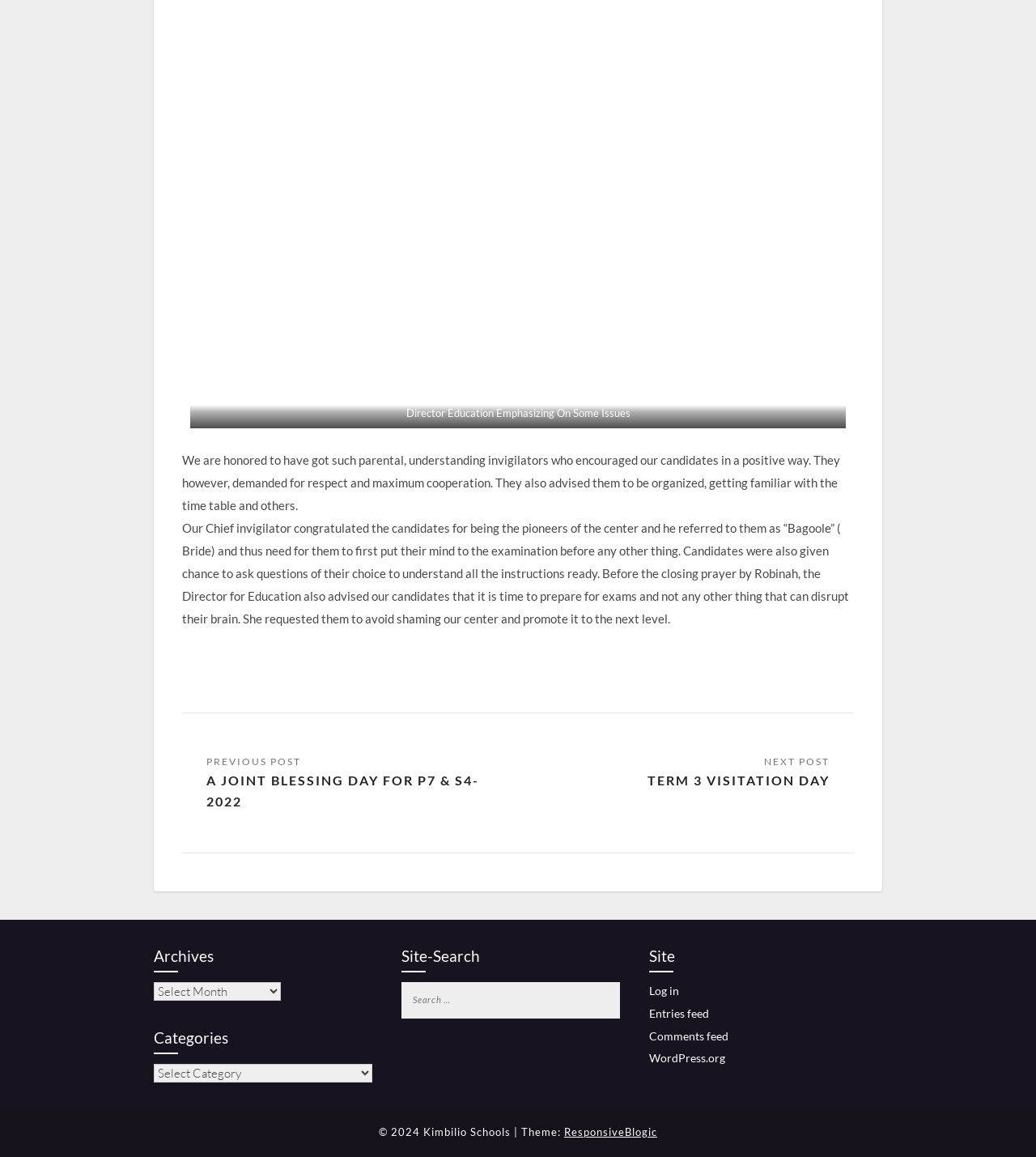Please specify the bounding box coordinates of the clickable section necessary to execute the following command: "Click on the previous post".

[0.18, 0.638, 0.5, 0.716]